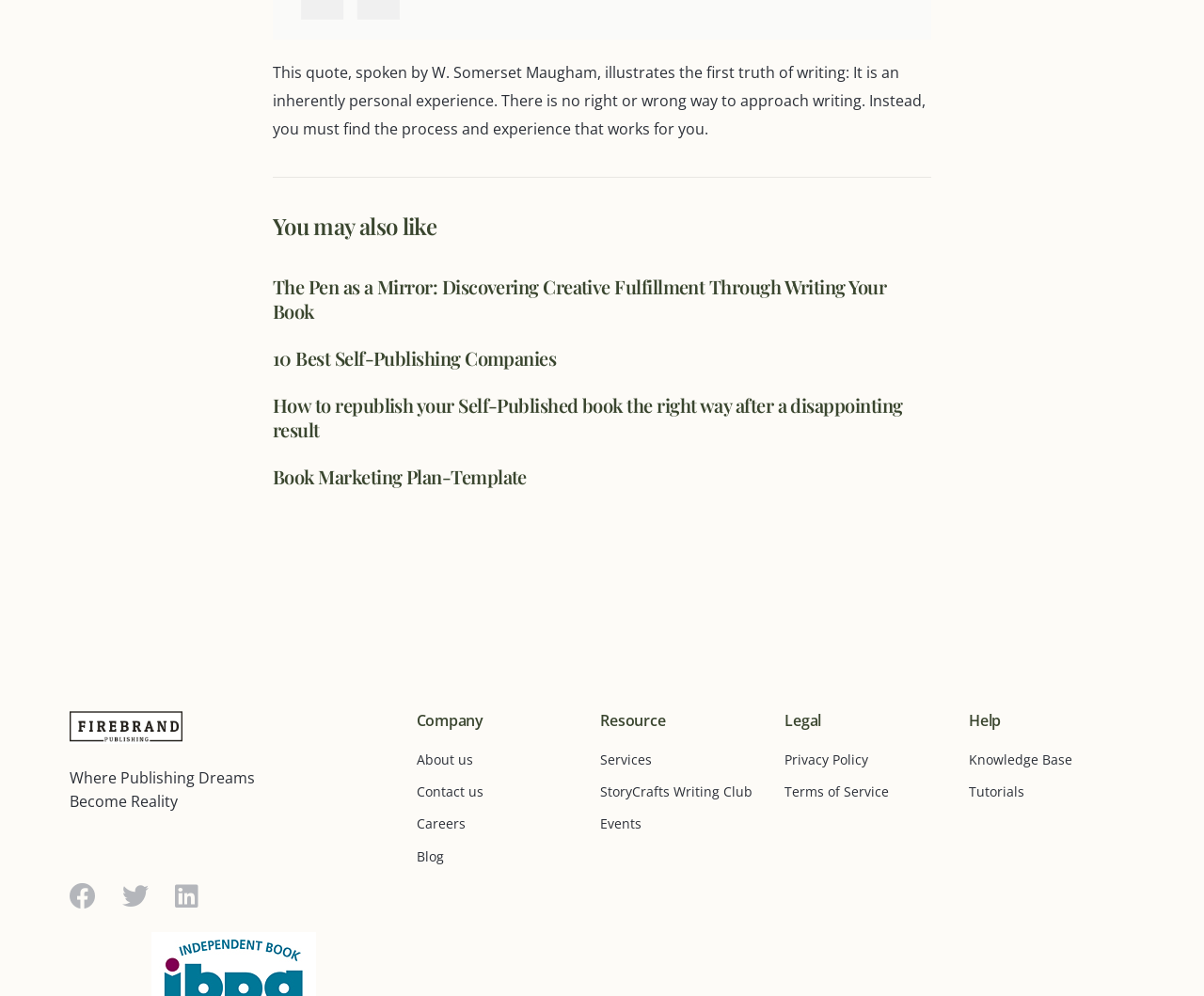How many categories are in the footer?
Please provide a detailed and comprehensive answer to the question.

In the footer section of the webpage, there are five categories: 'Company', 'Resource', 'Legal', 'Help', and none of them are advertisements or cookie-related sections.